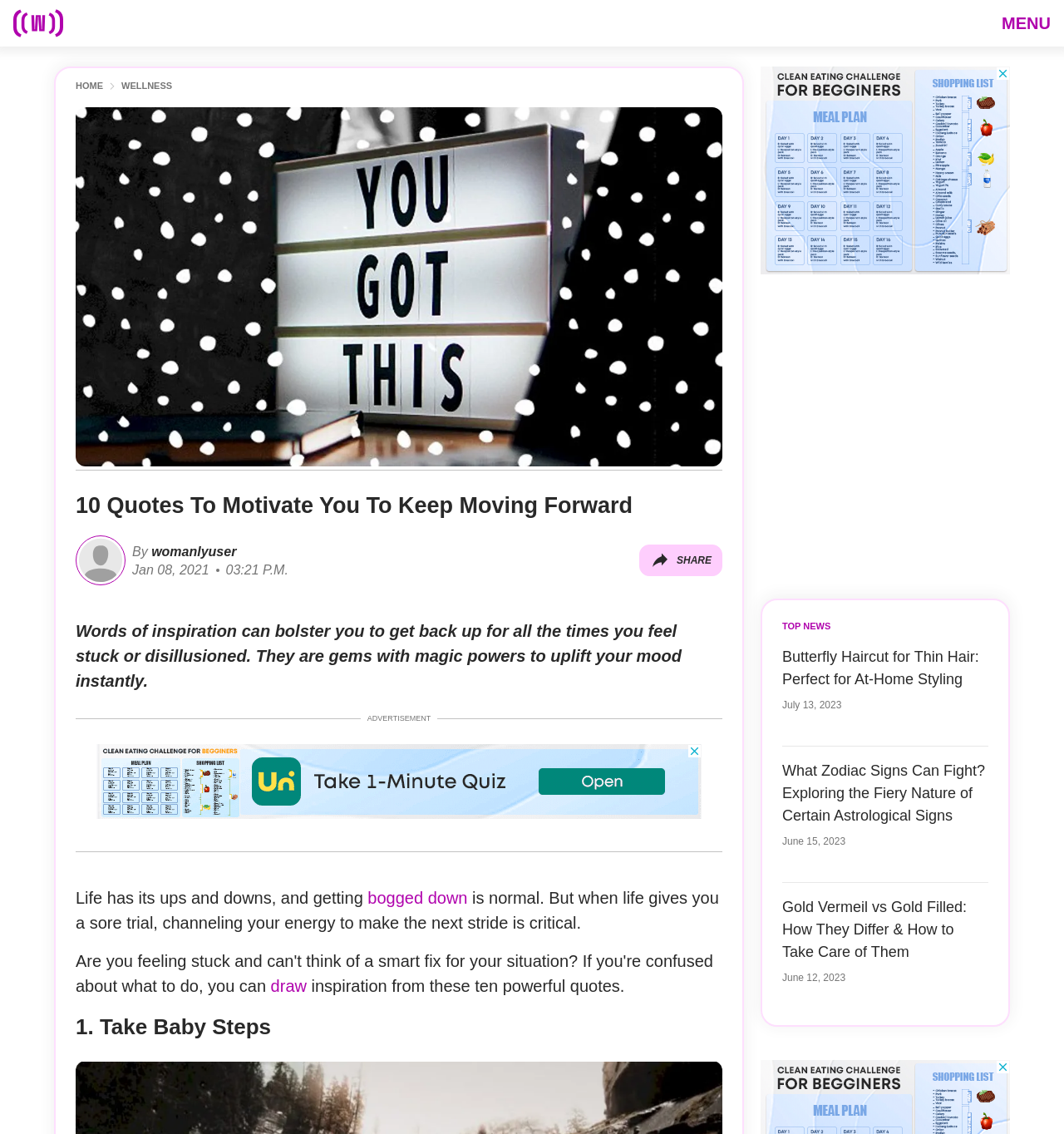Create a detailed narrative describing the layout and content of the webpage.

This webpage is about motivation and inspiration, with a focus on quotes to help individuals keep moving forward. At the top left corner, there is a logo image, and on the top right corner, there is a menu button with the text "MENU". Below the menu button, there are links to navigate to different sections of the website, including "Home" and "WELLNESS".

The main content of the webpage is divided into sections, with a heading that reads "10 Quotes To Motivate You To Keep Moving Forward". Below the heading, there is an image, and then the author's name and profile picture are displayed, along with the date and time of publication.

The main article starts with a paragraph that explains the importance of inspiration and motivation in overcoming life's challenges. This is followed by a series of quotes, each with a heading and a brief description. There are also links to external sources, such as "bogged down" and "draw", which provide additional information on the topic.

Throughout the webpage, there are advertisements and promotional content, including an iframe advertisement at the bottom of the page. On the right side of the page, there are three article links with titles and dates, including "Butterfly Haircut for Thin Hair", "What Zodiac Signs Can Fight?", and "Gold Vermeil vs Gold Filled".

Overall, the webpage is designed to provide motivational content and inspiration to its readers, with a focus on quotes and personal development.